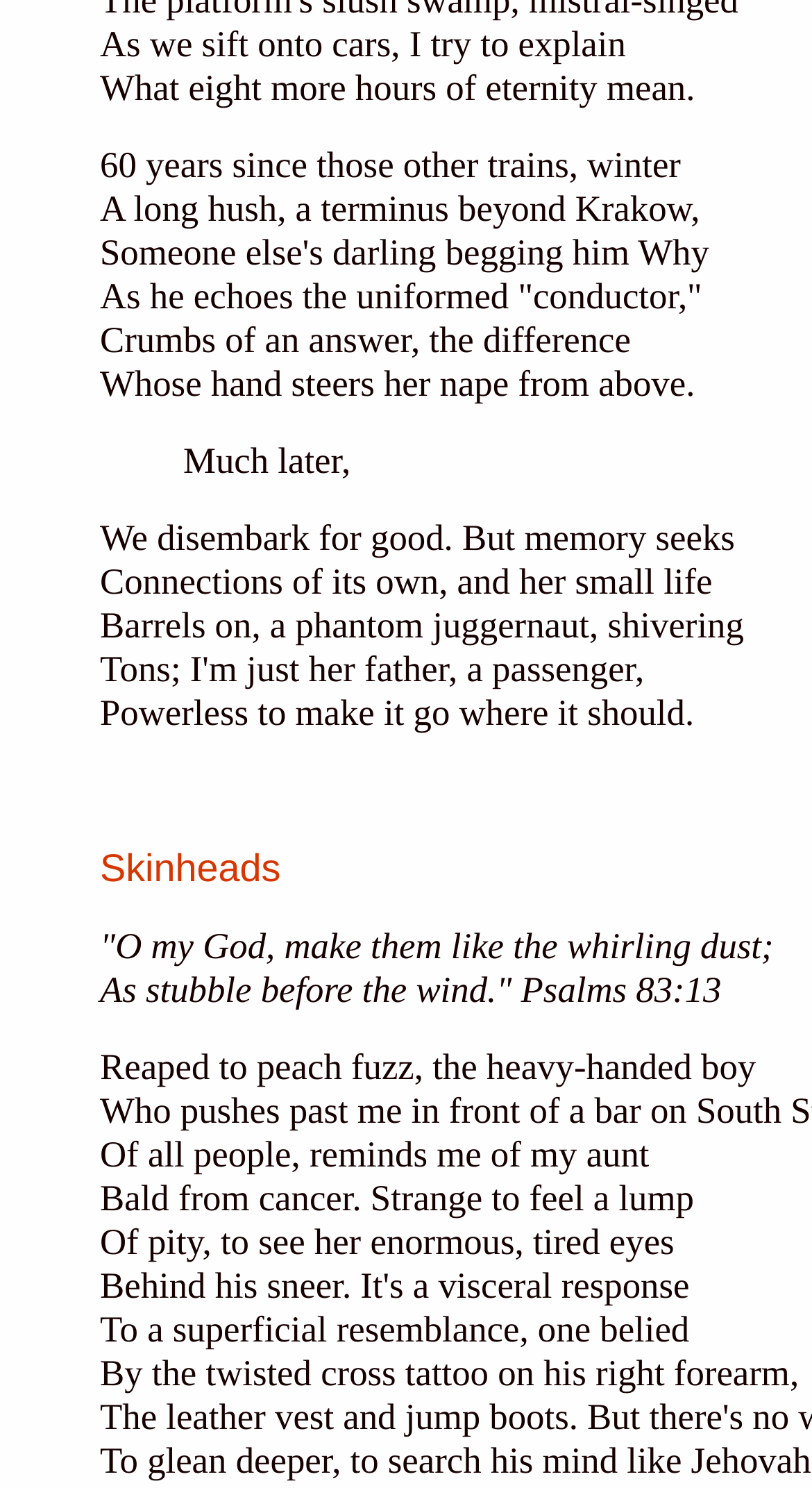What is the feature mentioned on the boy's right forearm?
Based on the image, provide your answer in one word or phrase.

Twisted cross tattoo